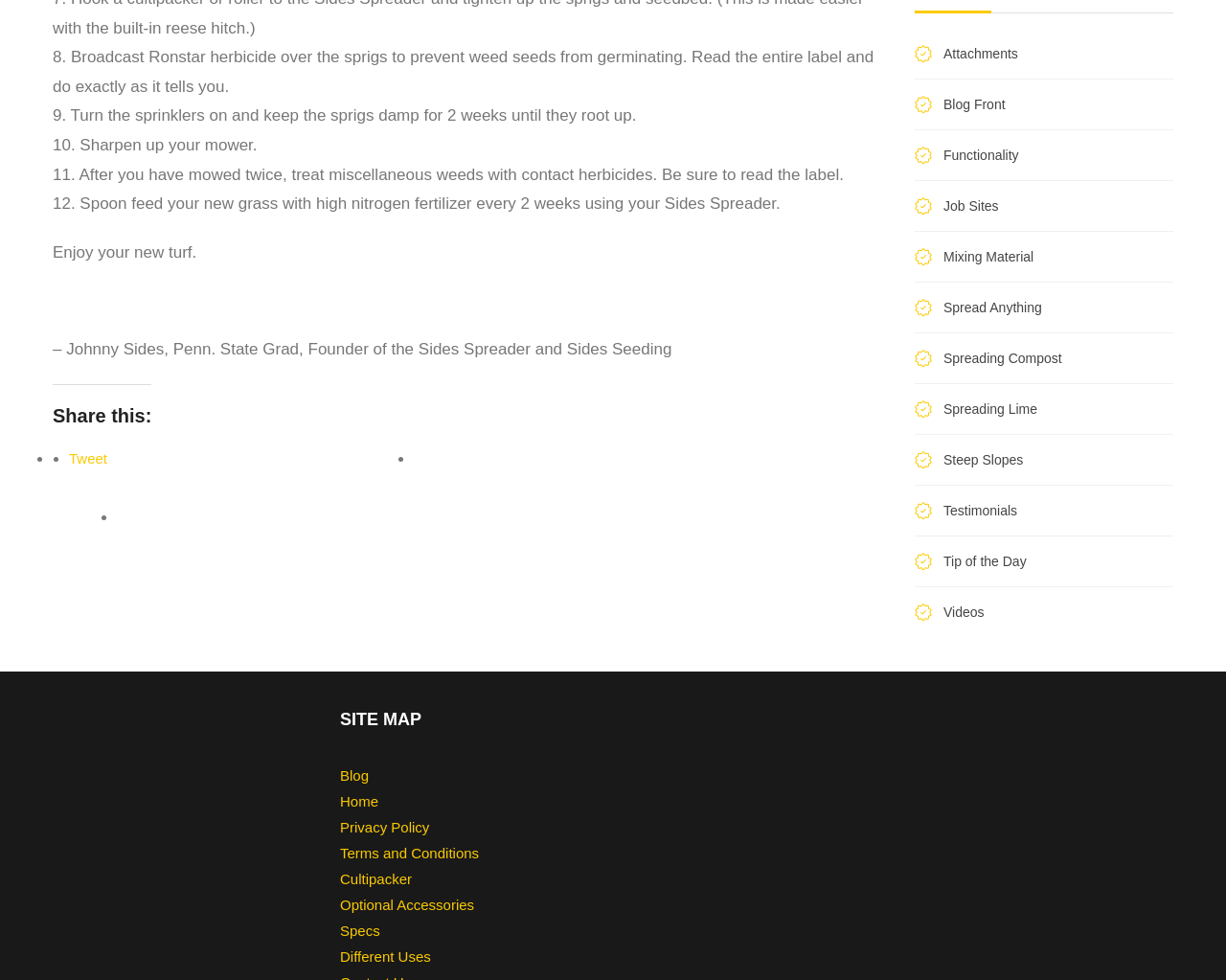Please locate the clickable area by providing the bounding box coordinates to follow this instruction: "Click on 'Blog'".

[0.277, 0.778, 0.446, 0.805]